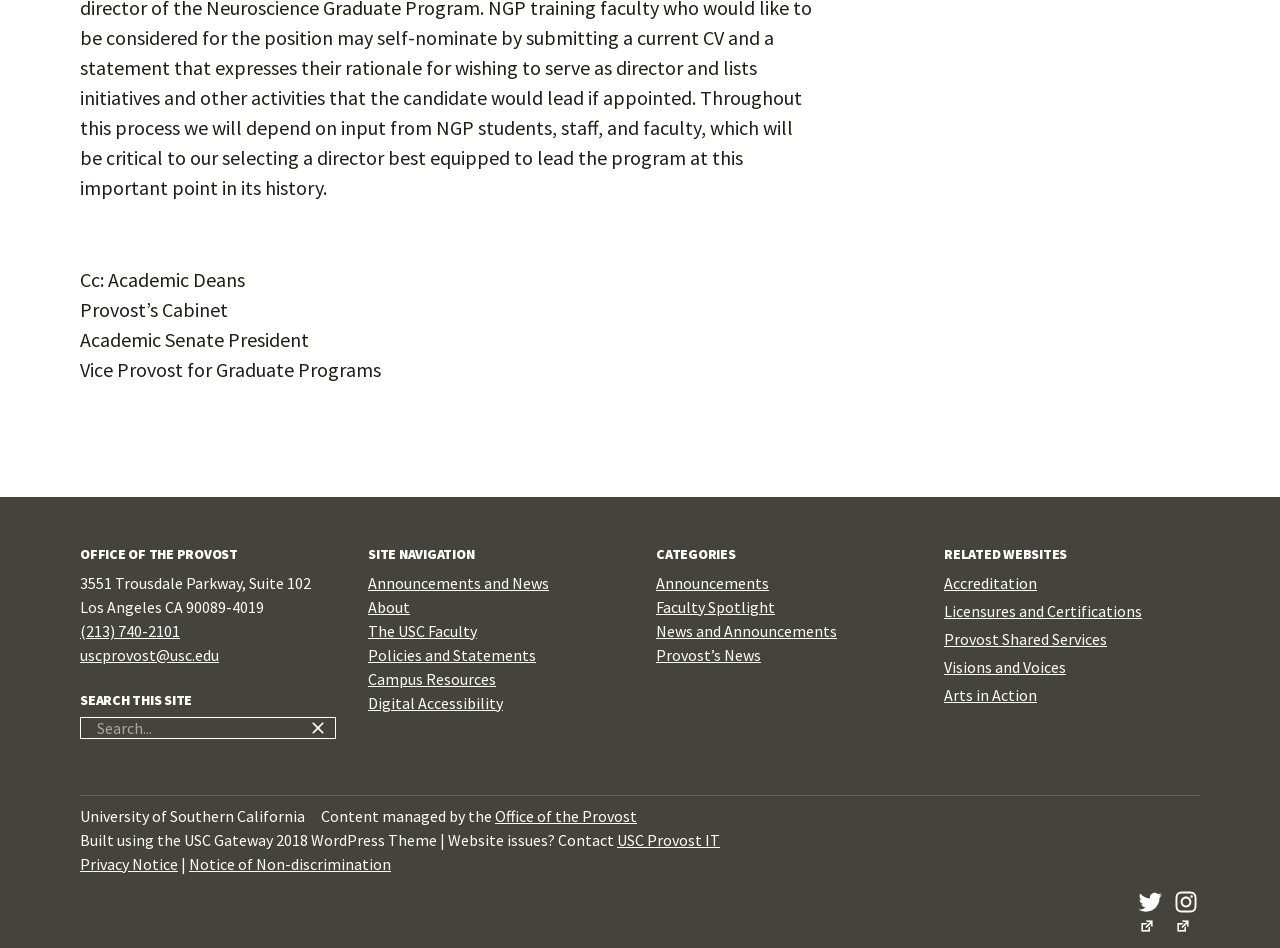Identify the bounding box coordinates of the area you need to click to perform the following instruction: "View the Announcements and News page".

[0.288, 0.604, 0.429, 0.625]